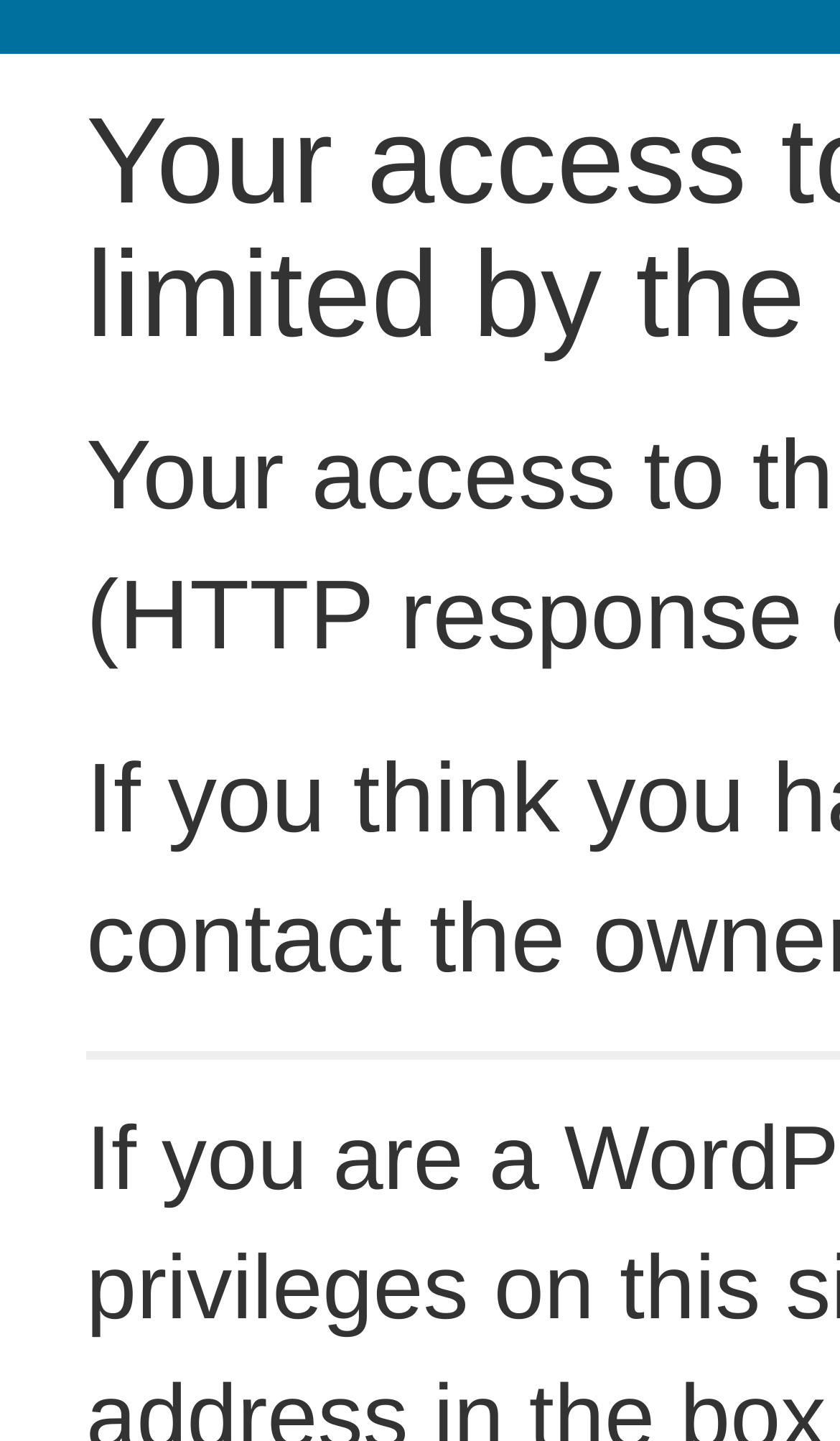Extract the main heading text from the webpage.

Your access to this site has been limited by the site owner